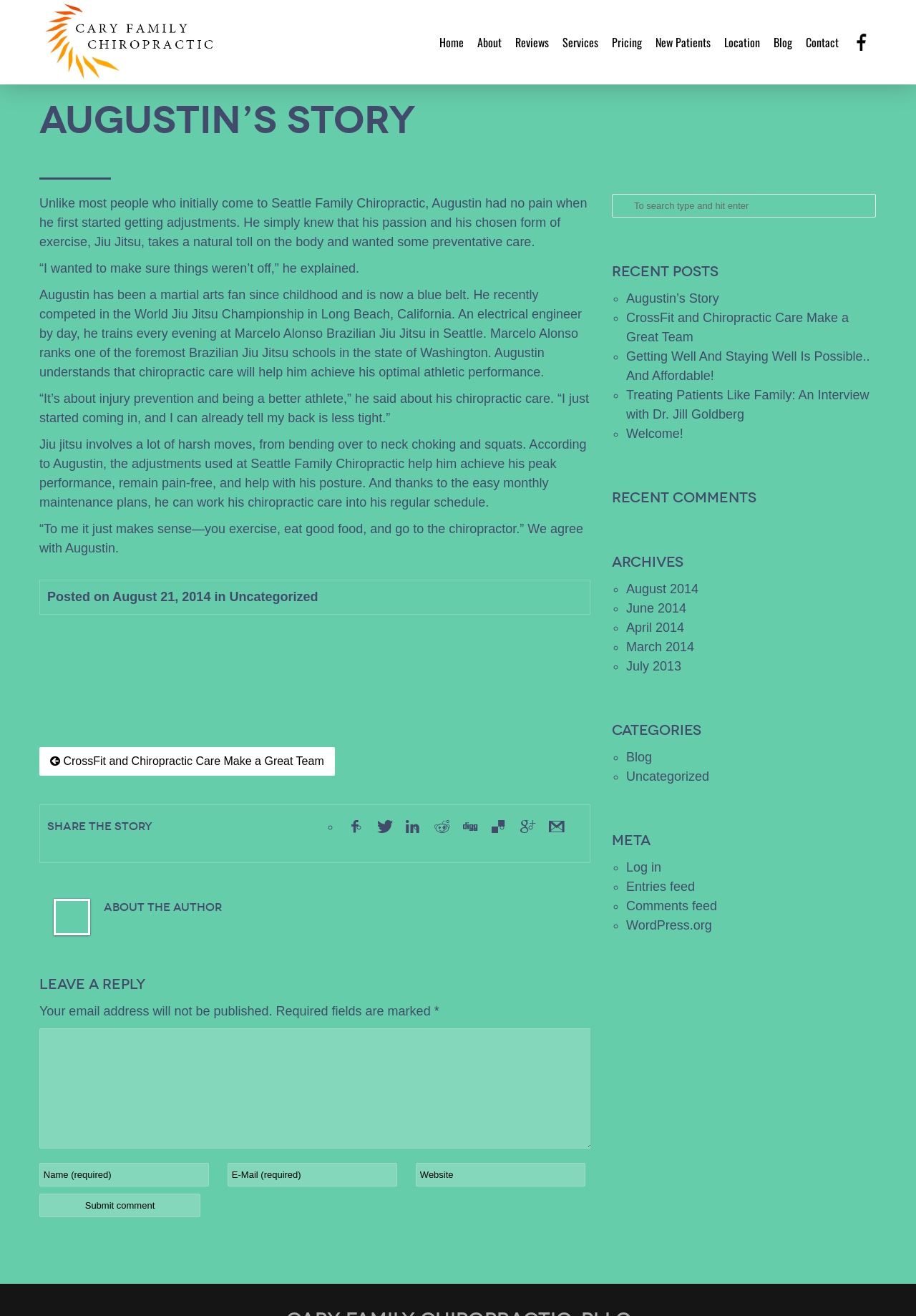Describe every aspect of the webpage in a detailed manner.

This webpage is about Augustin's story, a patient of Seattle Family Chiropractic. At the top of the page, there is a navigation menu with 9 links: Home, About, Reviews, Services, Pricing, New Patients, Location, Blog, and Contact. Below the navigation menu, there is a heading "Augustin's Story" followed by a brief introduction to Augustin, who had no pain when he first started getting adjustments but wanted preventative care for his athletic performance.

The main content of the page is divided into several sections. The first section describes Augustin's background, including his passion for martial arts and his experience with chiropractic care. The second section is a quote from Augustin about his chiropractic care. The third section provides more details about Augustin's experience with chiropractic care and how it has helped him achieve his optimal athletic performance.

Below these sections, there is a link to another article titled "CrossFit and Chiropractic Care Make a Great Team". Then, there is a section titled "Share the Story" with 7 social media links. Following this section, there is a section titled "About the Author" and a section titled "Leave a reply" with a comment form.

On the right side of the page, there is a search bar and a section titled "Recent Posts" with 5 links to recent articles. Below this section, there is a section titled "Recent Comments" and a section titled "Archives" with 5 links to archived articles by month. Finally, there is a section titled "Categories" with no links.